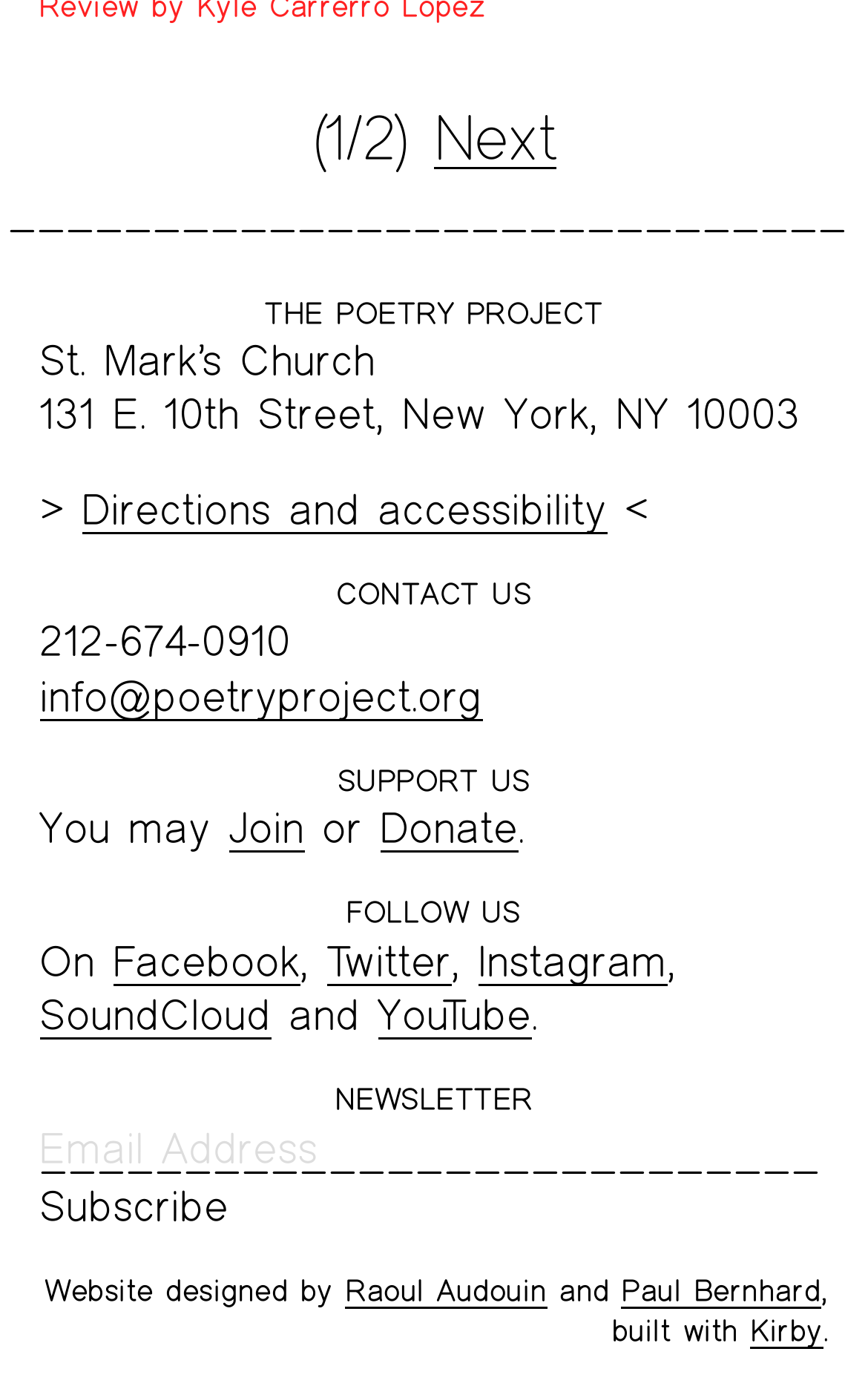Use a single word or phrase to answer the question: 
What are the social media platforms to follow?

Facebook, Twitter, Instagram, SoundCloud, YouTube